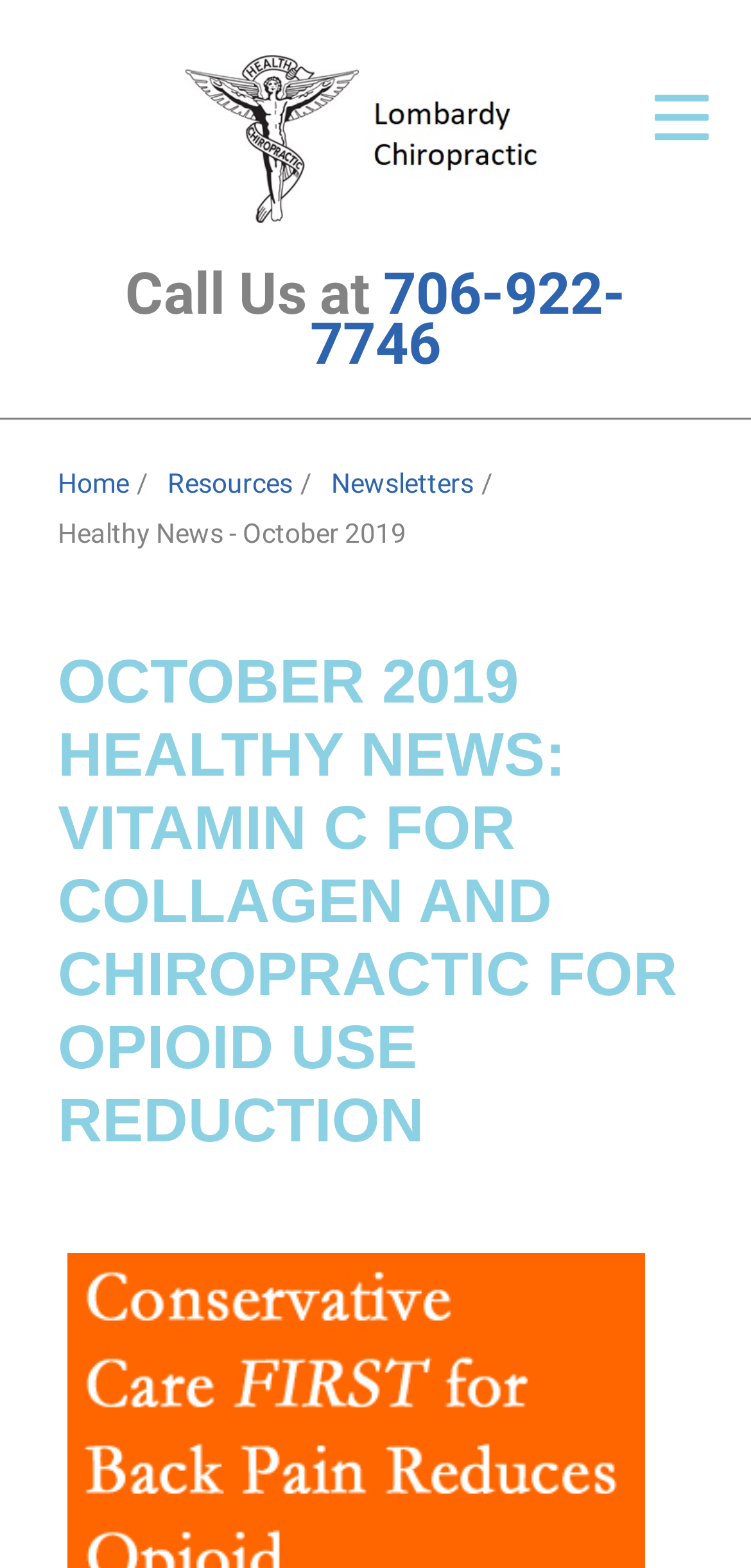Locate the bounding box coordinates of the element that should be clicked to fulfill the instruction: "Click the button".

None